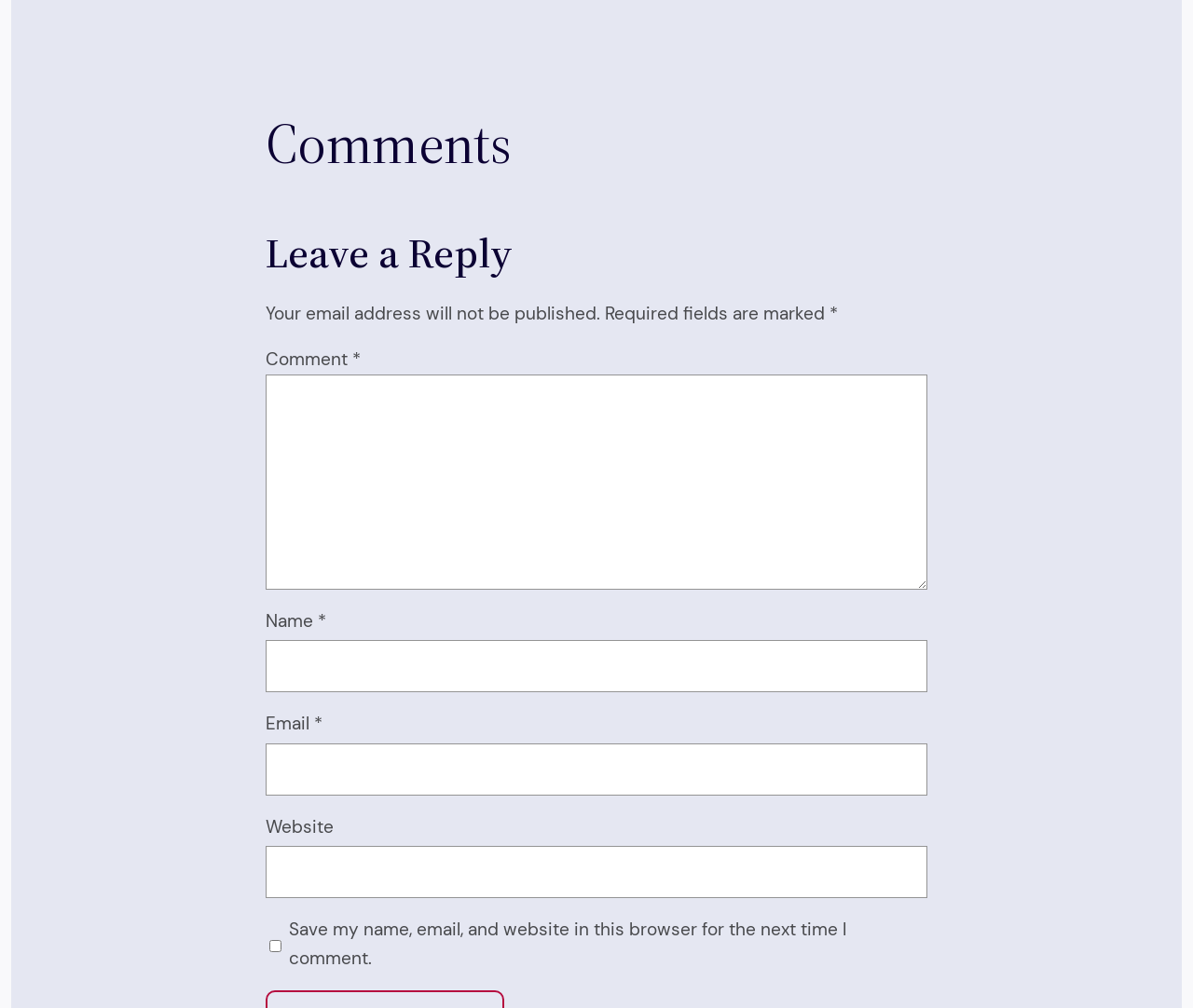How many text boxes are there in the comment form?
Please respond to the question with as much detail as possible.

There are four text boxes in the comment form: one for the comment, one for the name, one for the email, and one for the website. These text boxes are used to collect user input for the corresponding fields.